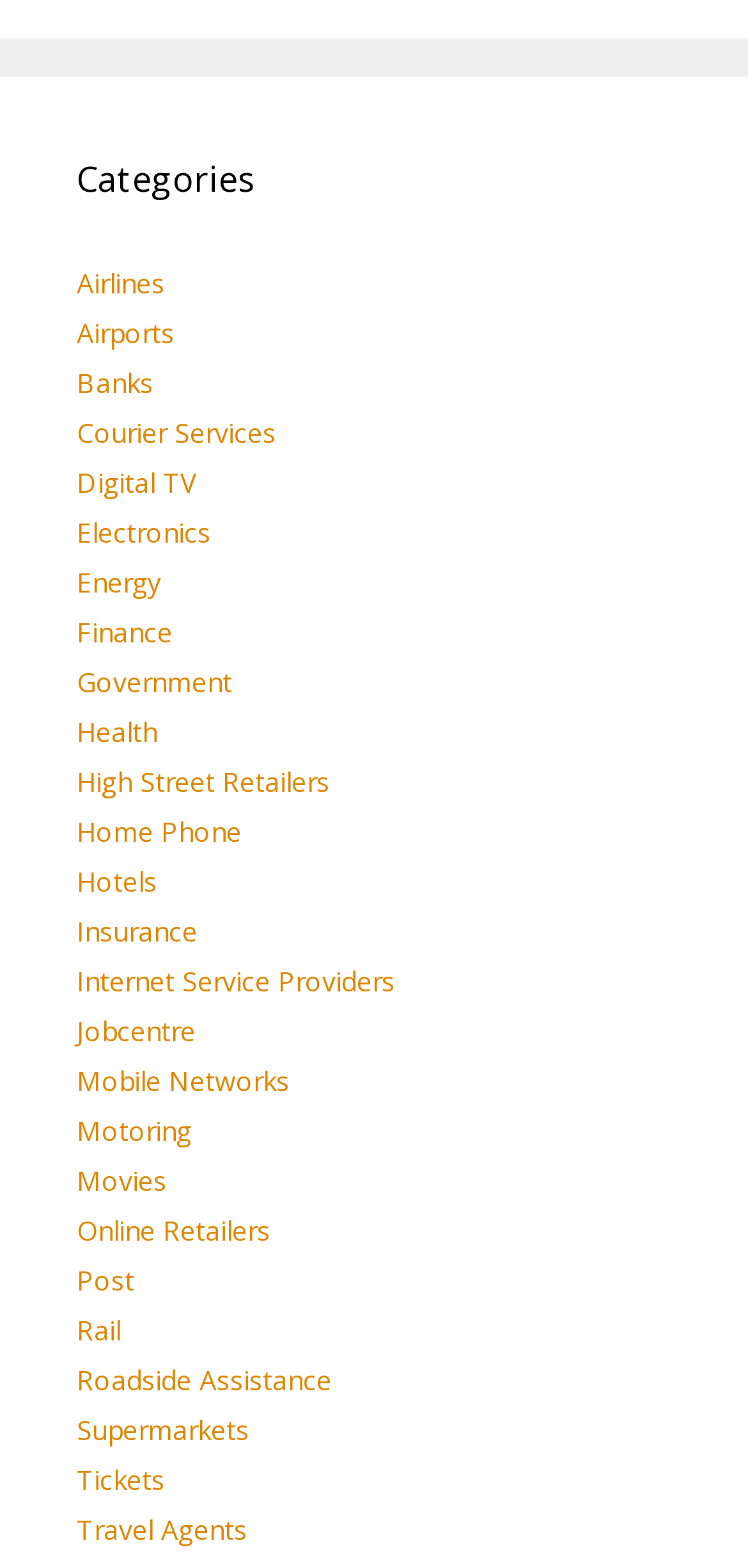What is the category above 'High Street Retailers'?
Make sure to answer the question with a detailed and comprehensive explanation.

The category above 'High Street Retailers' is 'Health' because the link element with the text 'Health' has a bounding box coordinate of [0.103, 0.455, 0.21, 0.479], which is above the bounding box coordinate of [0.103, 0.487, 0.441, 0.51] for 'High Street Retailers'.